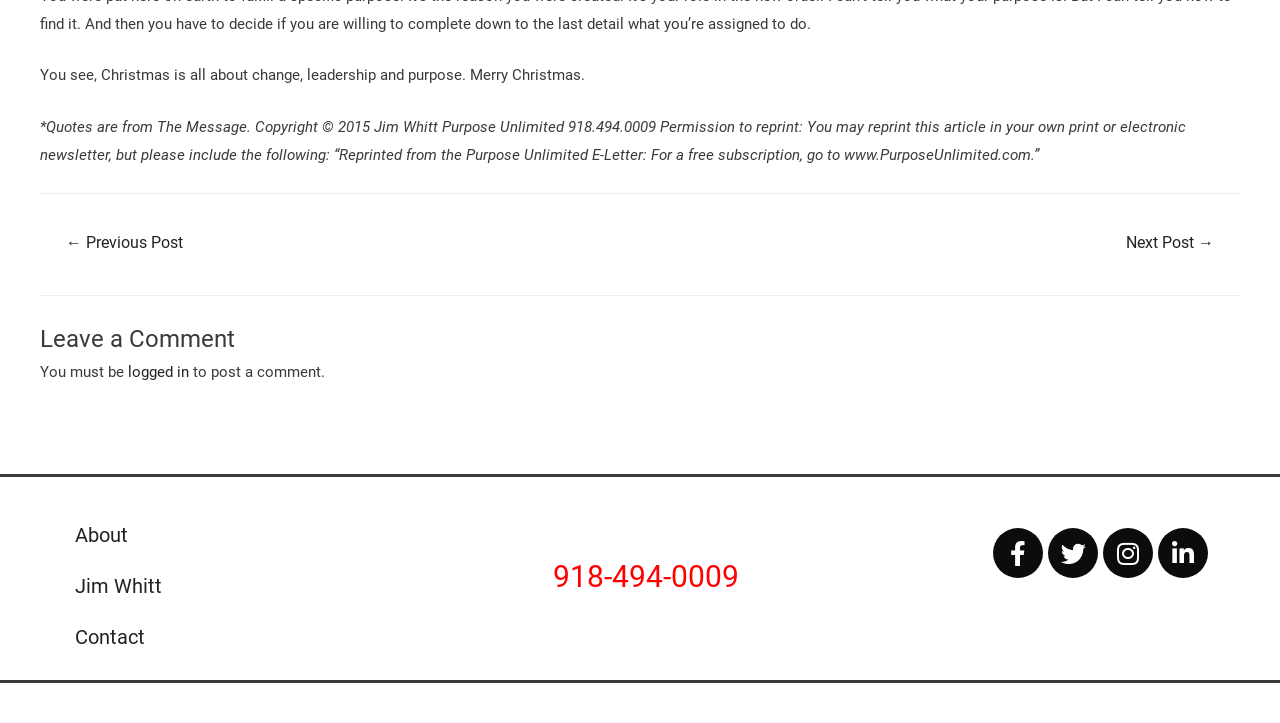With reference to the screenshot, provide a detailed response to the question below:
How many navigation links are present at the top of the webpage?

The webpage has two navigation links, '← Previous Post' and 'Next Post →', which are used to navigate through the posts on the webpage.